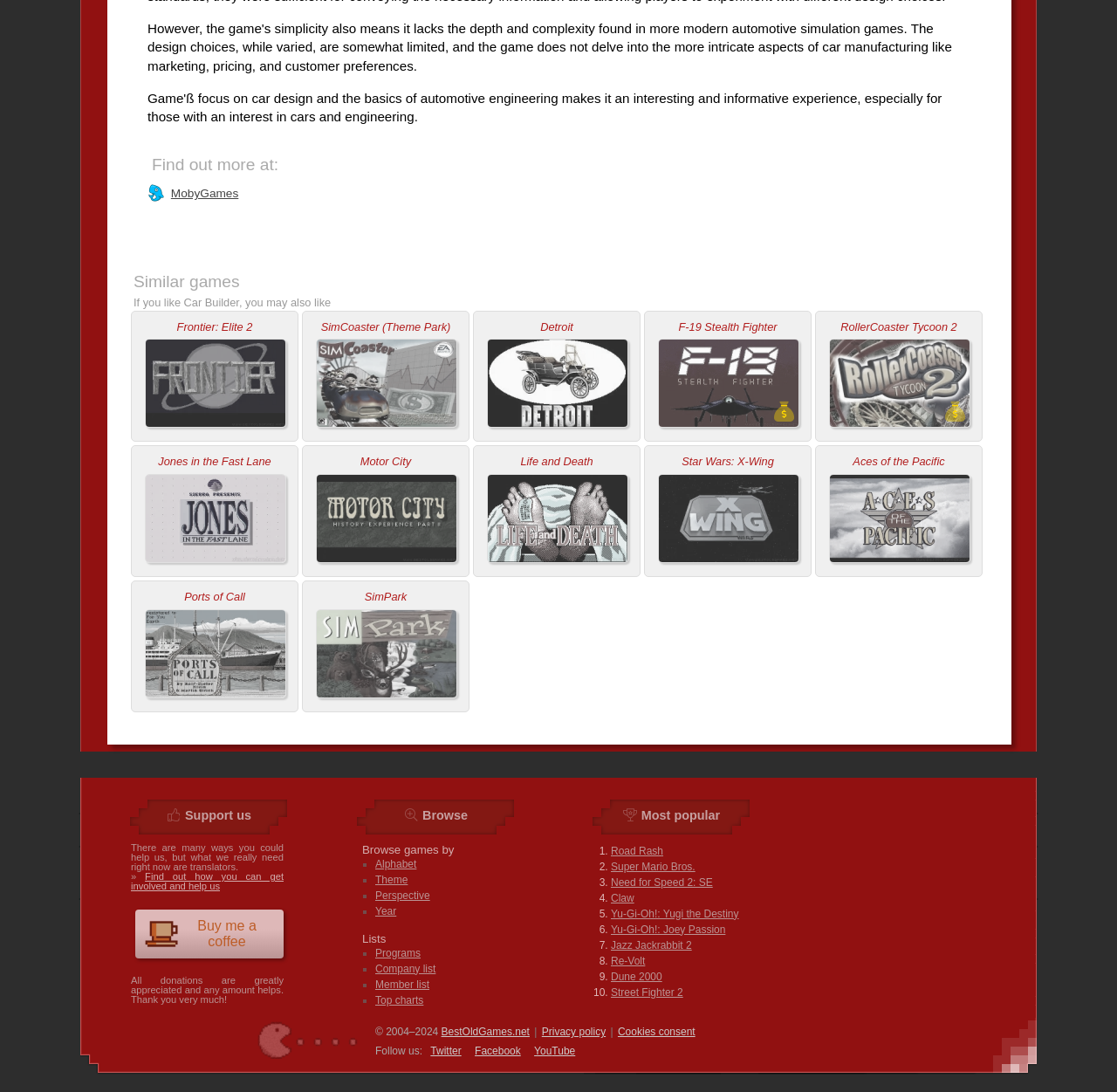What is the most popular game on the website?
Use the screenshot to answer the question with a single word or phrase.

Road Rash